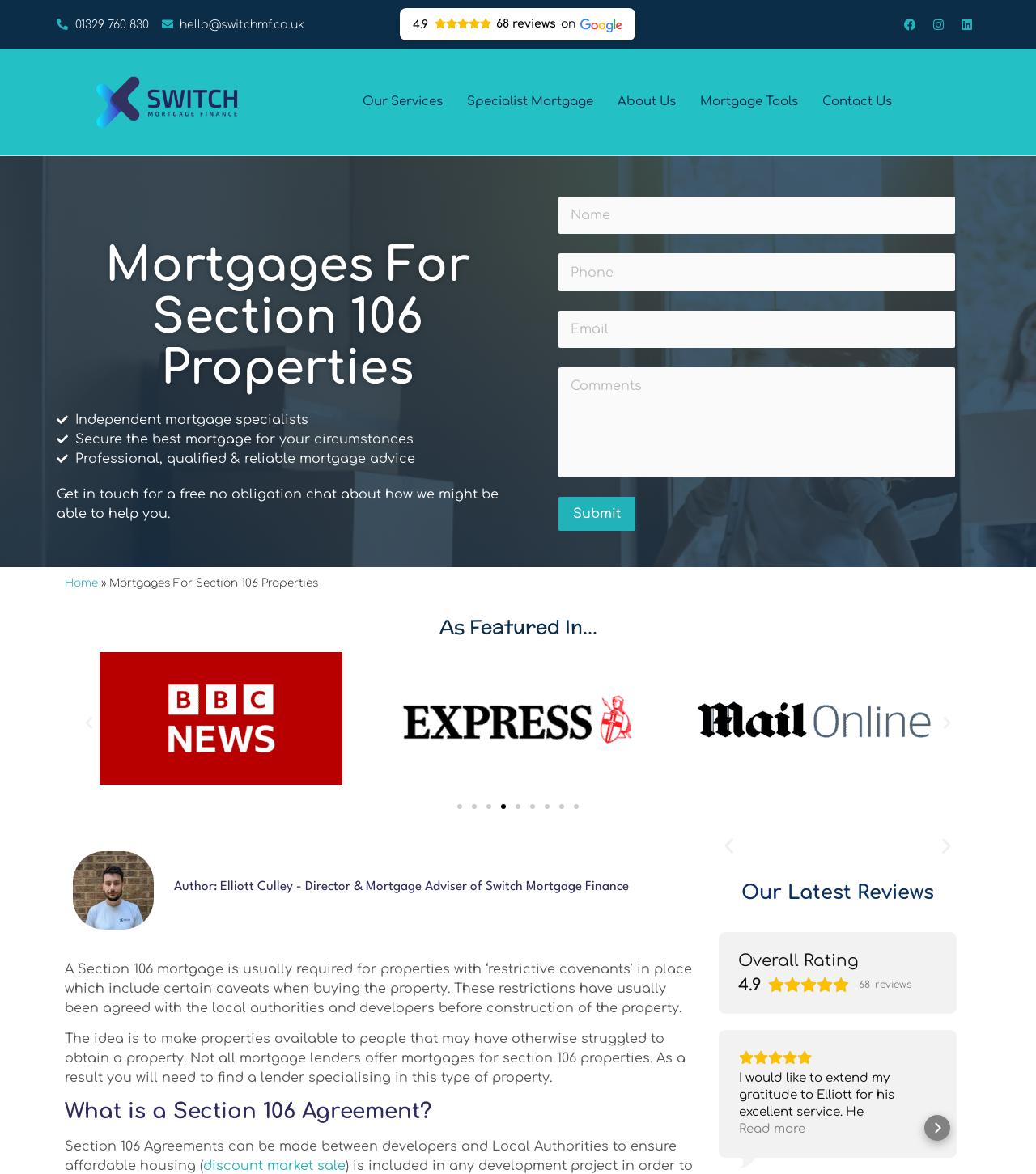Determine the bounding box coordinates of the element's region needed to click to follow the instruction: "Click the 'Previous slide' button". Provide these coordinates as four float numbers between 0 and 1, formatted as [left, top, right, bottom].

[0.078, 0.609, 0.094, 0.623]